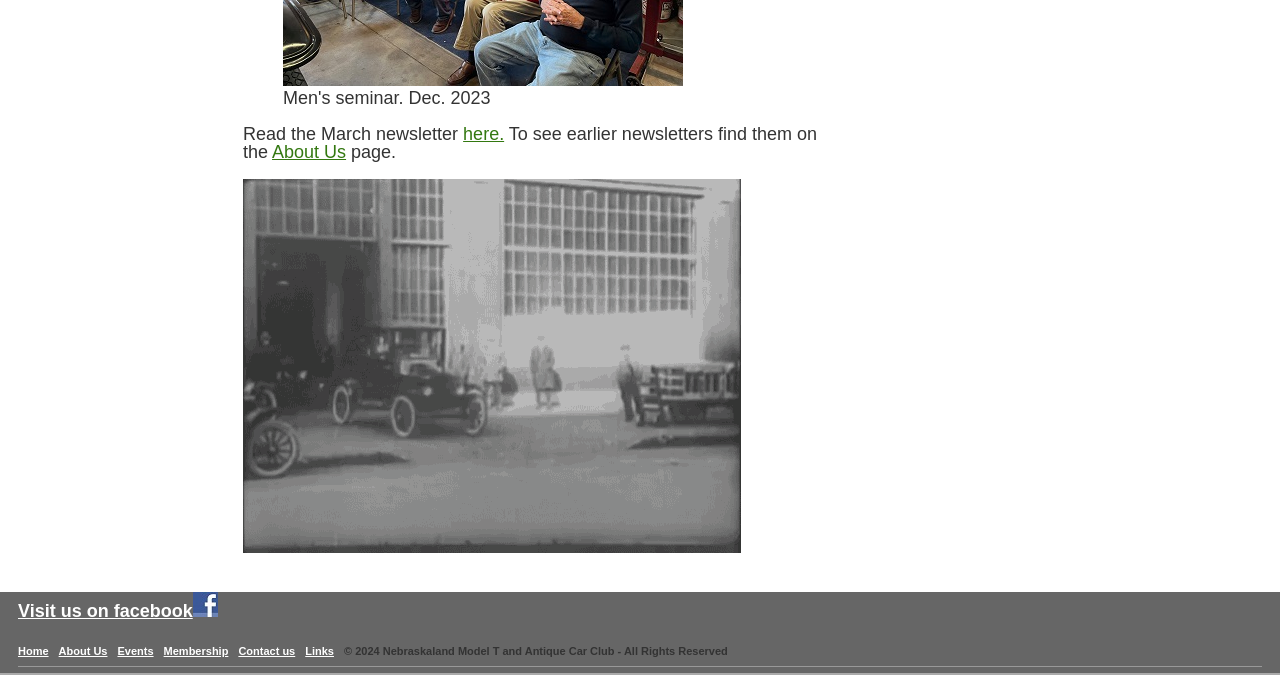Find the bounding box coordinates of the clickable area that will achieve the following instruction: "Watch the factory video".

[0.19, 0.265, 0.579, 0.819]